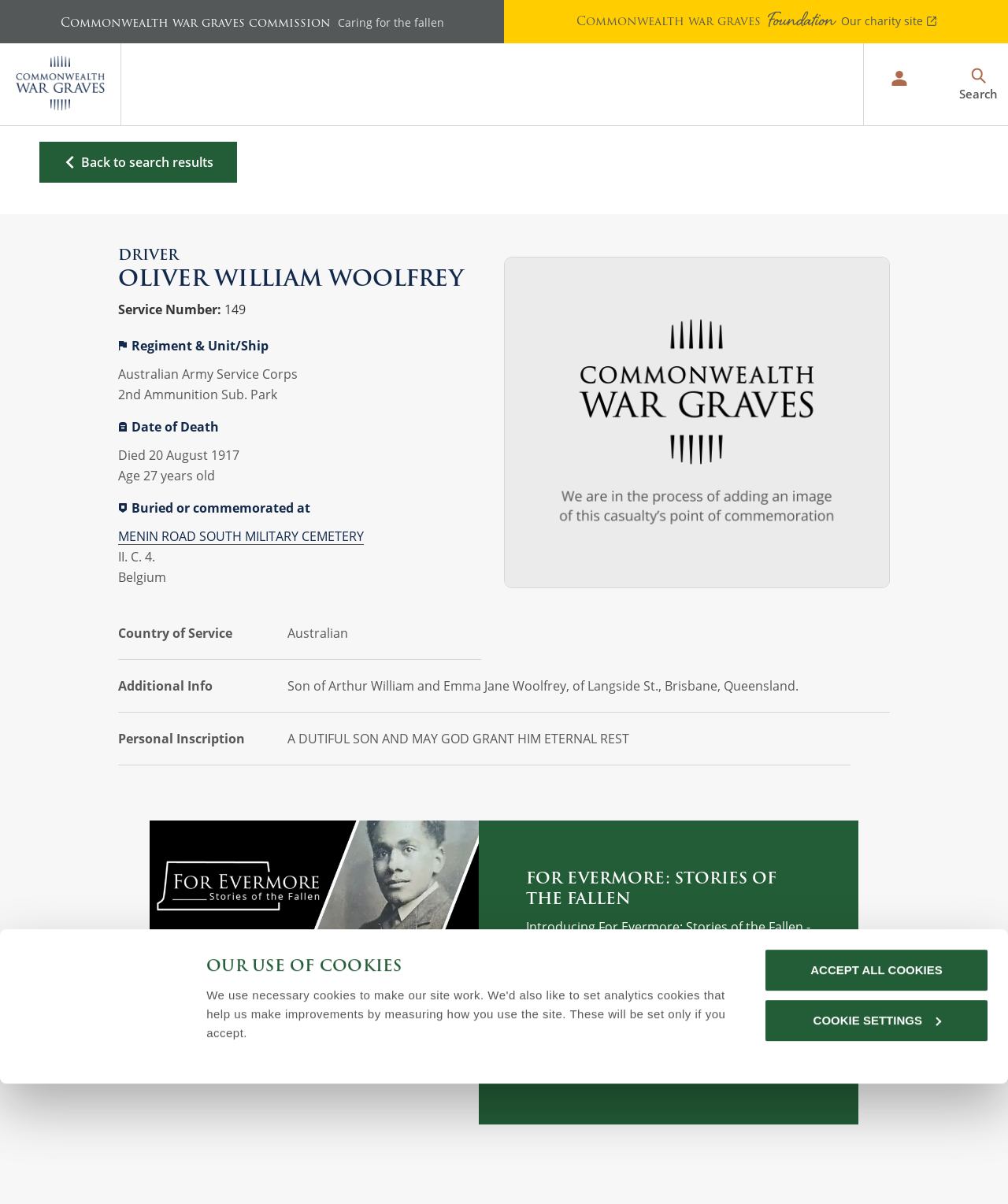Identify the bounding box coordinates for the element you need to click to achieve the following task: "Visit the 'Commonwealth War Graves Foundation' charity site". Provide the bounding box coordinates as four float numbers between 0 and 1, in the form [left, top, right, bottom].

[0.571, 0.01, 0.929, 0.026]